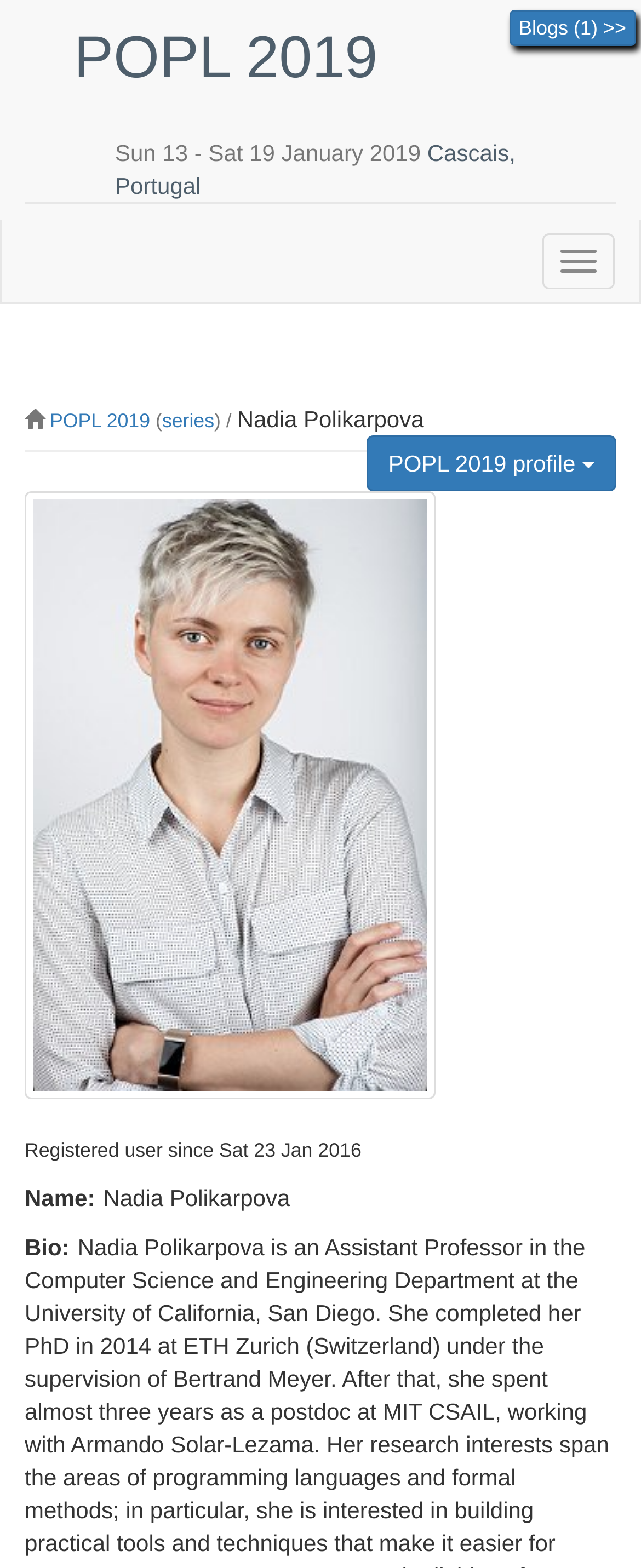Create a detailed description of the webpage's content and layout.

The webpage appears to be a personal profile page for Nadia Polikarpova, specifically related to her involvement in the POPL 2019 conference. 

At the top, there is a link to "Blogs" on the right side, and a link to "POPL 2019" on the left side. Below these links, the title "POPL 2019" is displayed again, followed by the dates "Sun 13 - Sat 19 January 2019" and the location "Cascais, Portugal". 

A "Toggle navigation" button is positioned on the right side, near the top. 

Further down, there is a section with a link to "POPL 2019" series, accompanied by the name "Nadia Polikarpova". 

On the right side, there is a button labeled "POPL 2019 profile". 

A large image of Nadia Polikarpova is displayed on the left side, taking up a significant portion of the page. 

Below the image, there is some personal information, including the text "Registered user since Sat 23 Jan 2016", and two labels "Name:" and "Bio:", although the corresponding values are not provided.